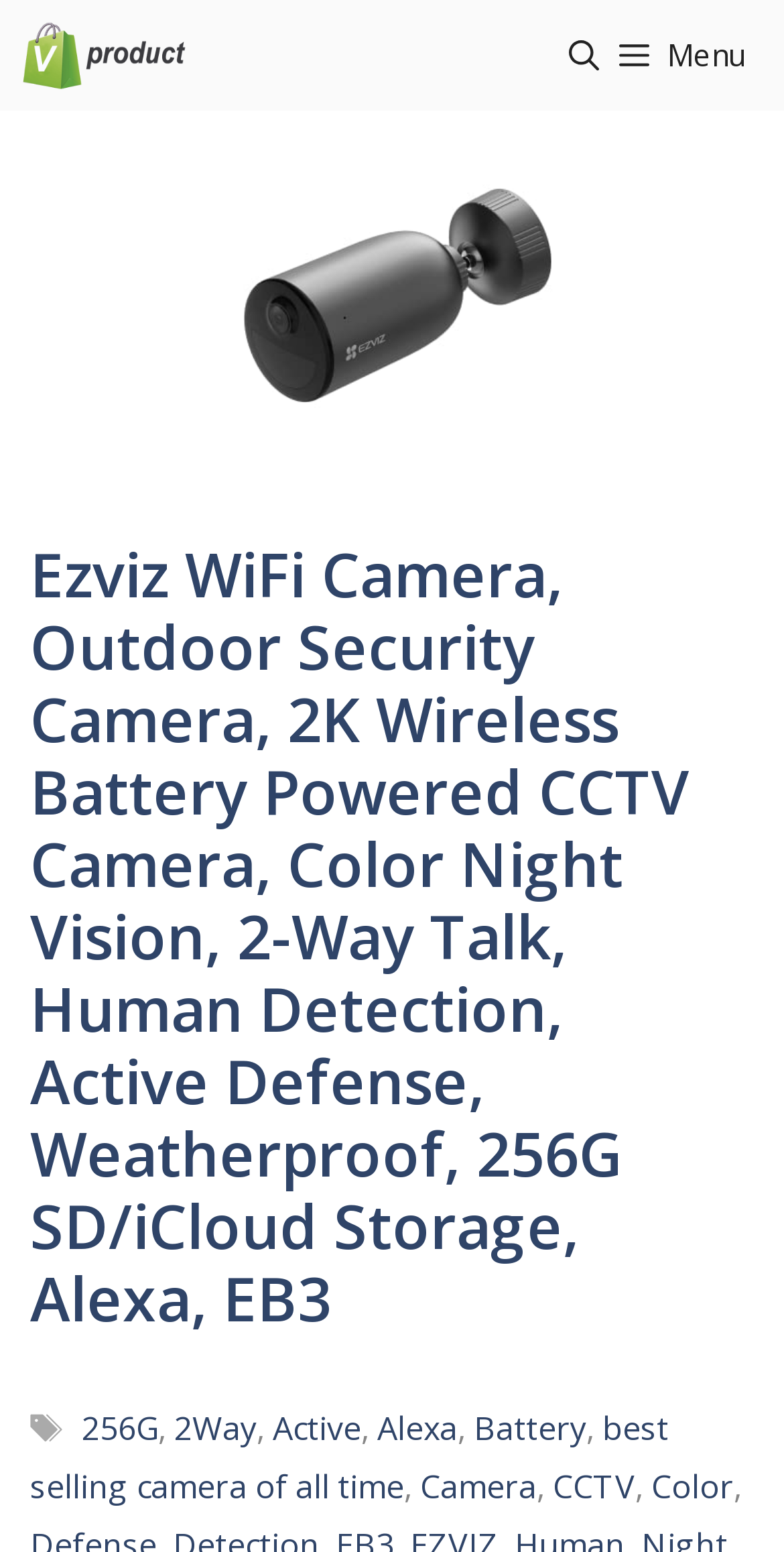Provide a short answer using a single word or phrase for the following question: 
What is the brand of the outdoor security camera?

Ezviz